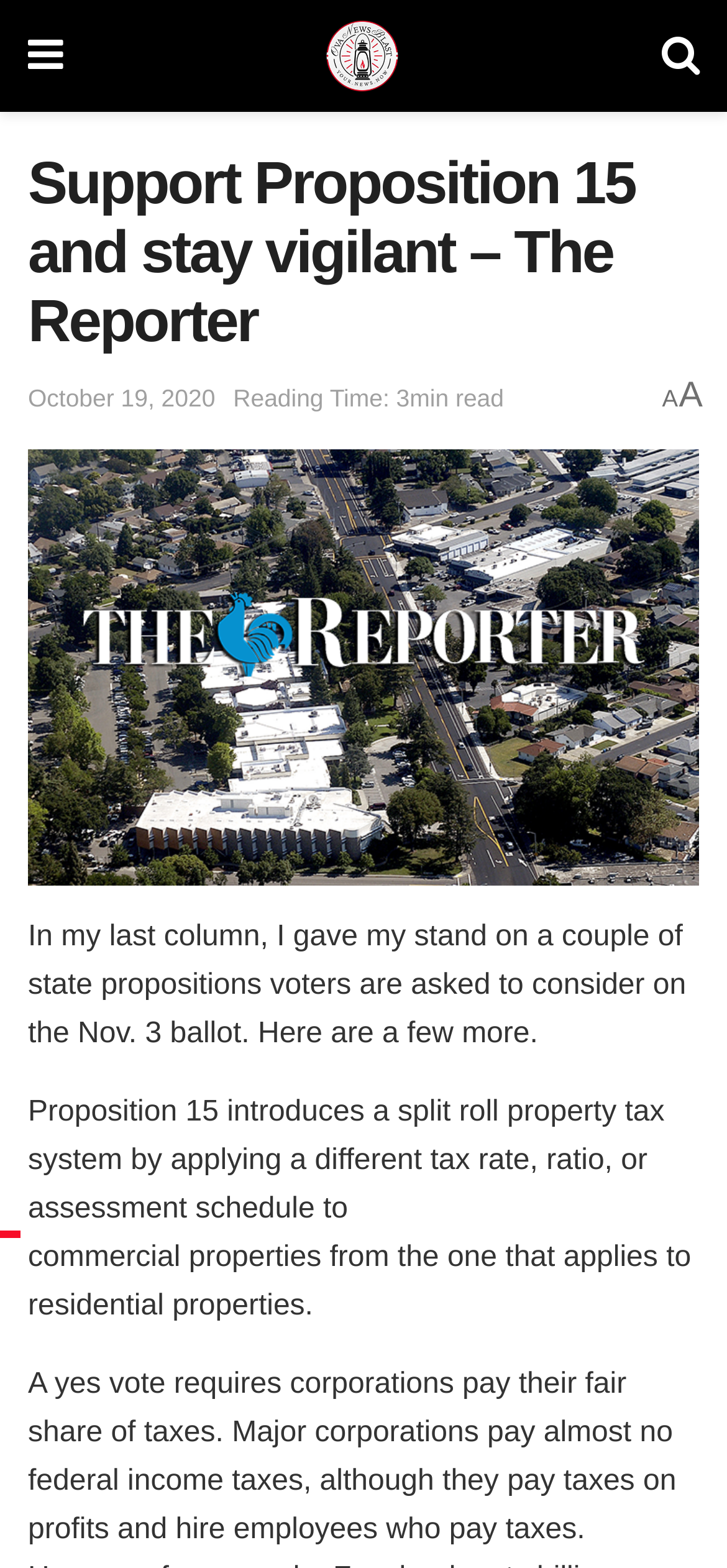Using the webpage screenshot, locate the HTML element that fits the following description and provide its bounding box: "October 19, 2020".

[0.038, 0.245, 0.296, 0.263]